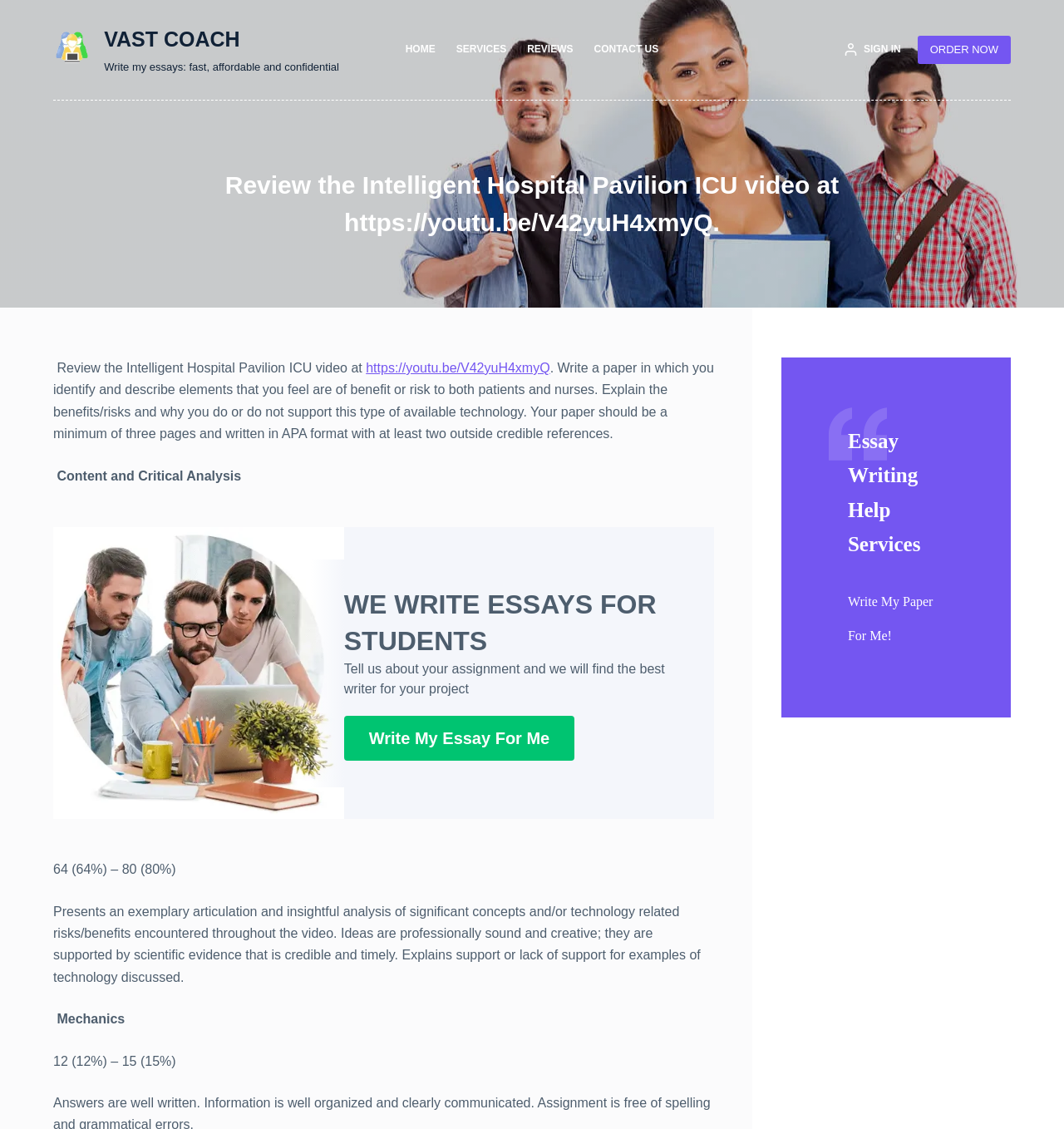Find the bounding box coordinates of the area that needs to be clicked in order to achieve the following instruction: "Click on 'SIGN IN'". The coordinates should be specified as four float numbers between 0 and 1, i.e., [left, top, right, bottom].

[0.793, 0.037, 0.847, 0.051]